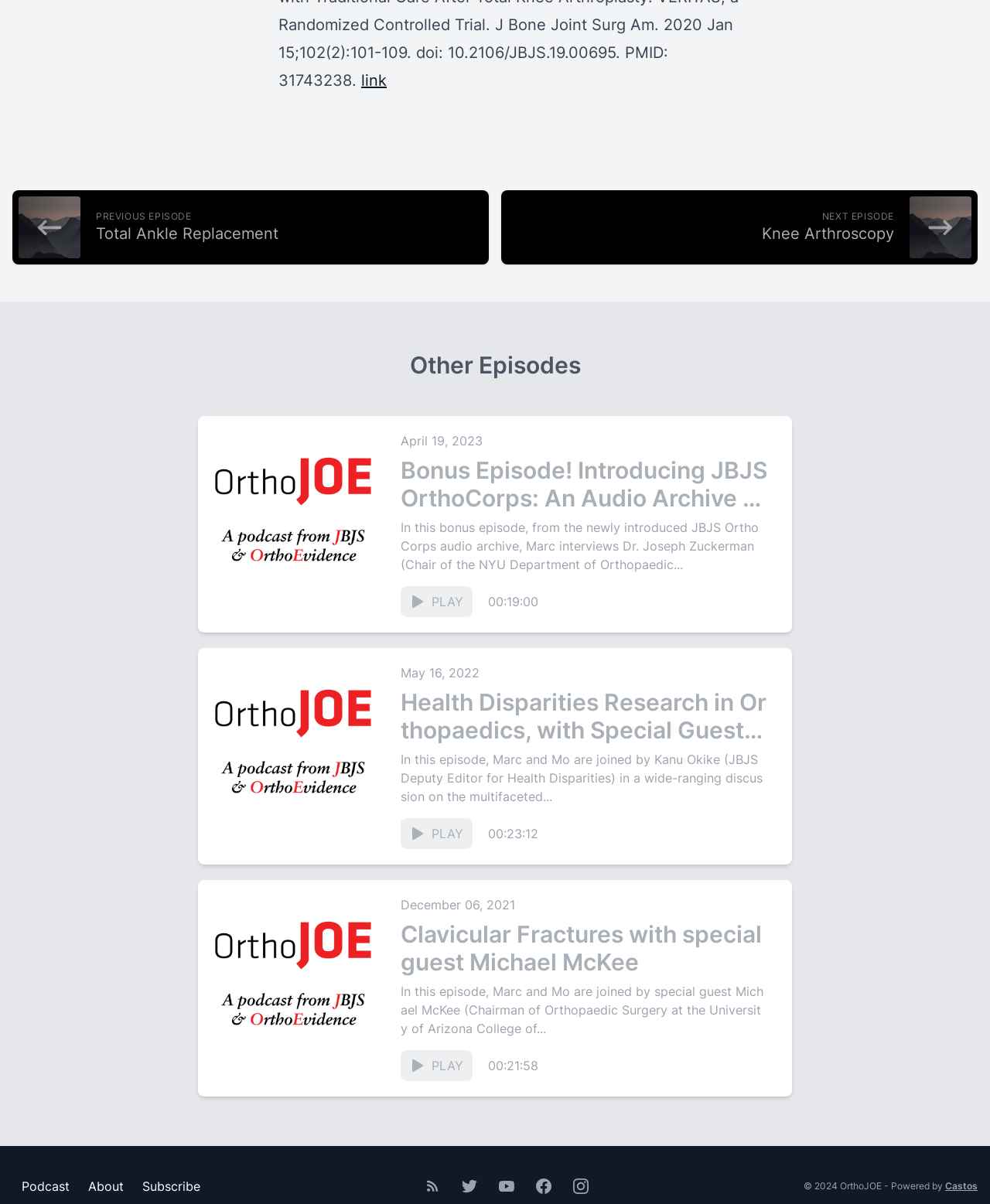Show the bounding box coordinates of the element that should be clicked to complete the task: "Go to the next episode".

[0.506, 0.158, 0.988, 0.22]